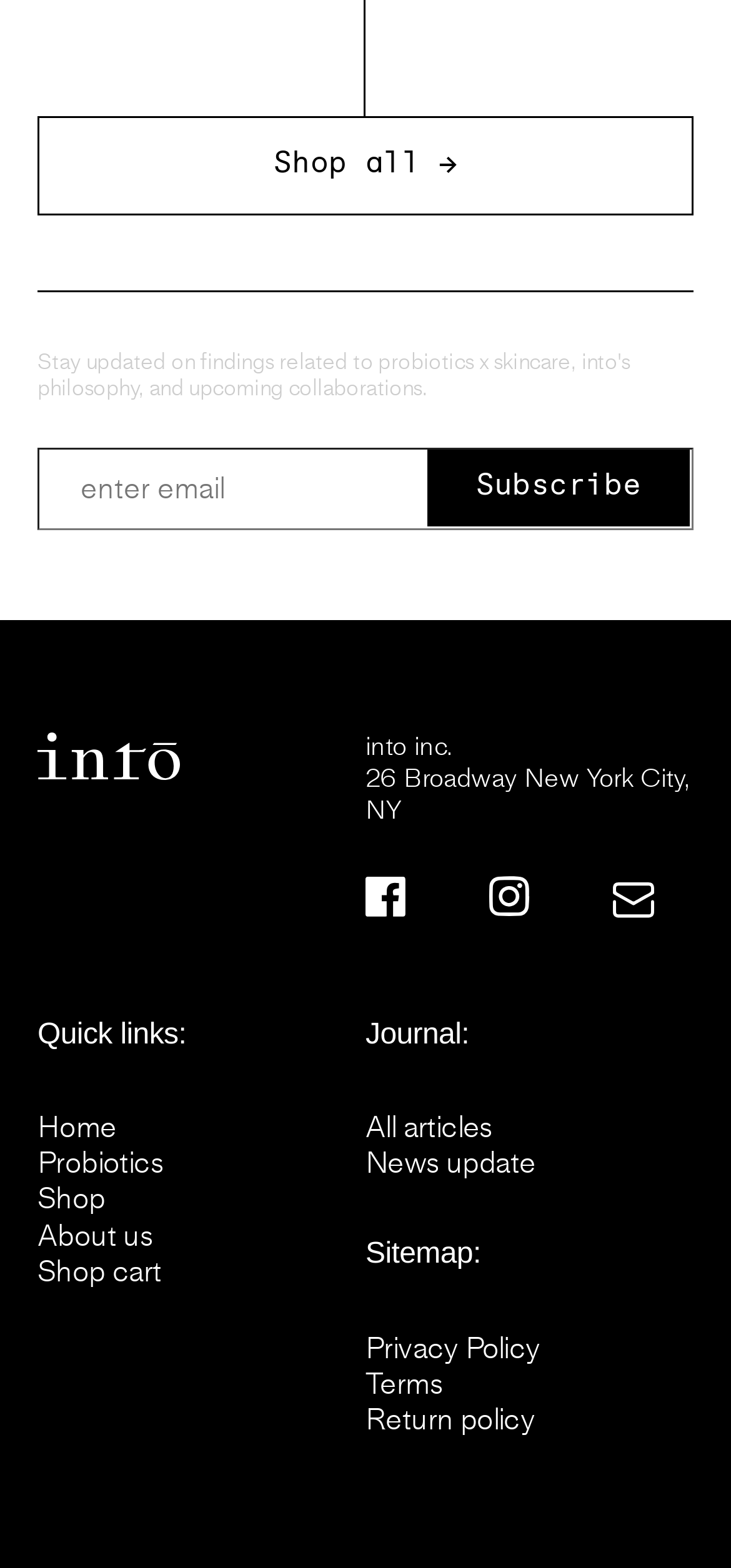Please determine the bounding box coordinates of the clickable area required to carry out the following instruction: "View all articles". The coordinates must be four float numbers between 0 and 1, represented as [left, top, right, bottom].

[0.5, 0.707, 0.949, 0.73]